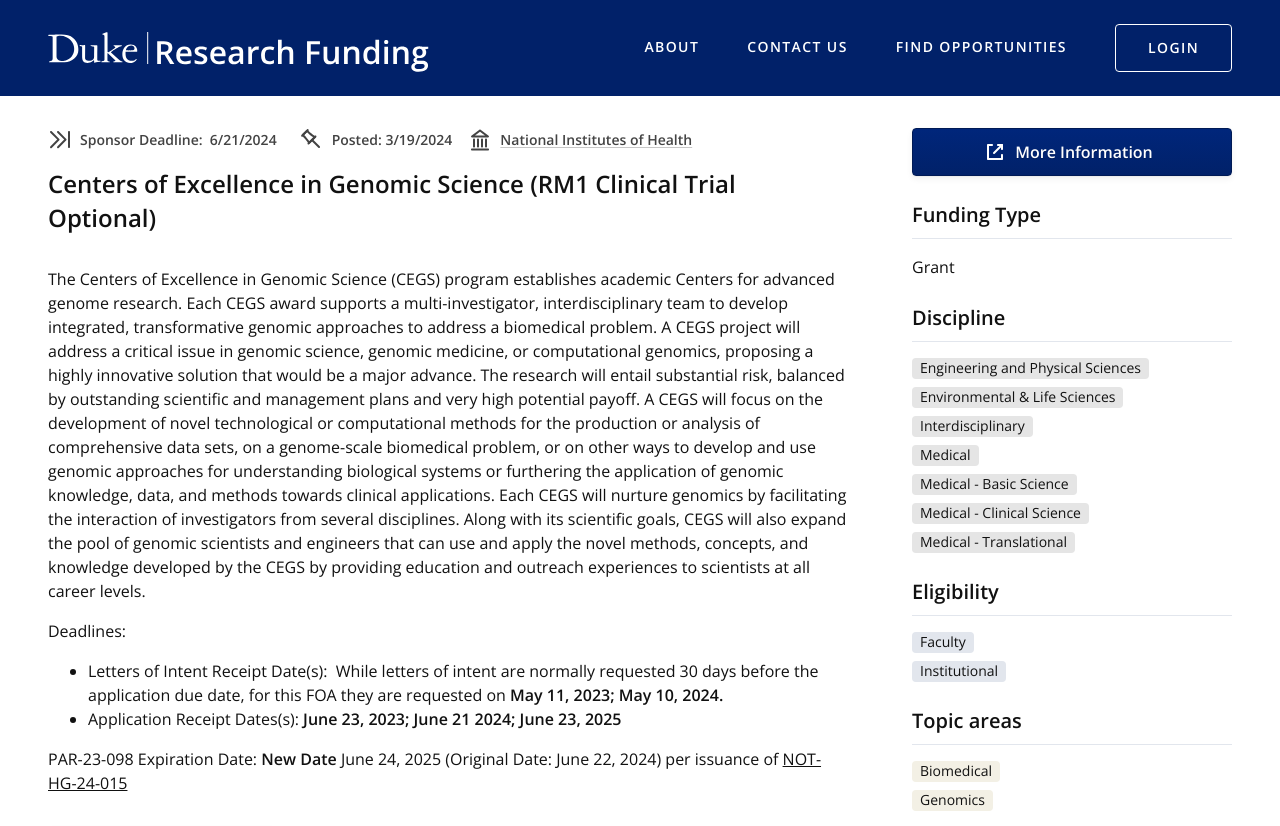Select the bounding box coordinates of the element I need to click to carry out the following instruction: "Select the 'Grant' funding type".

[0.712, 0.31, 0.746, 0.337]